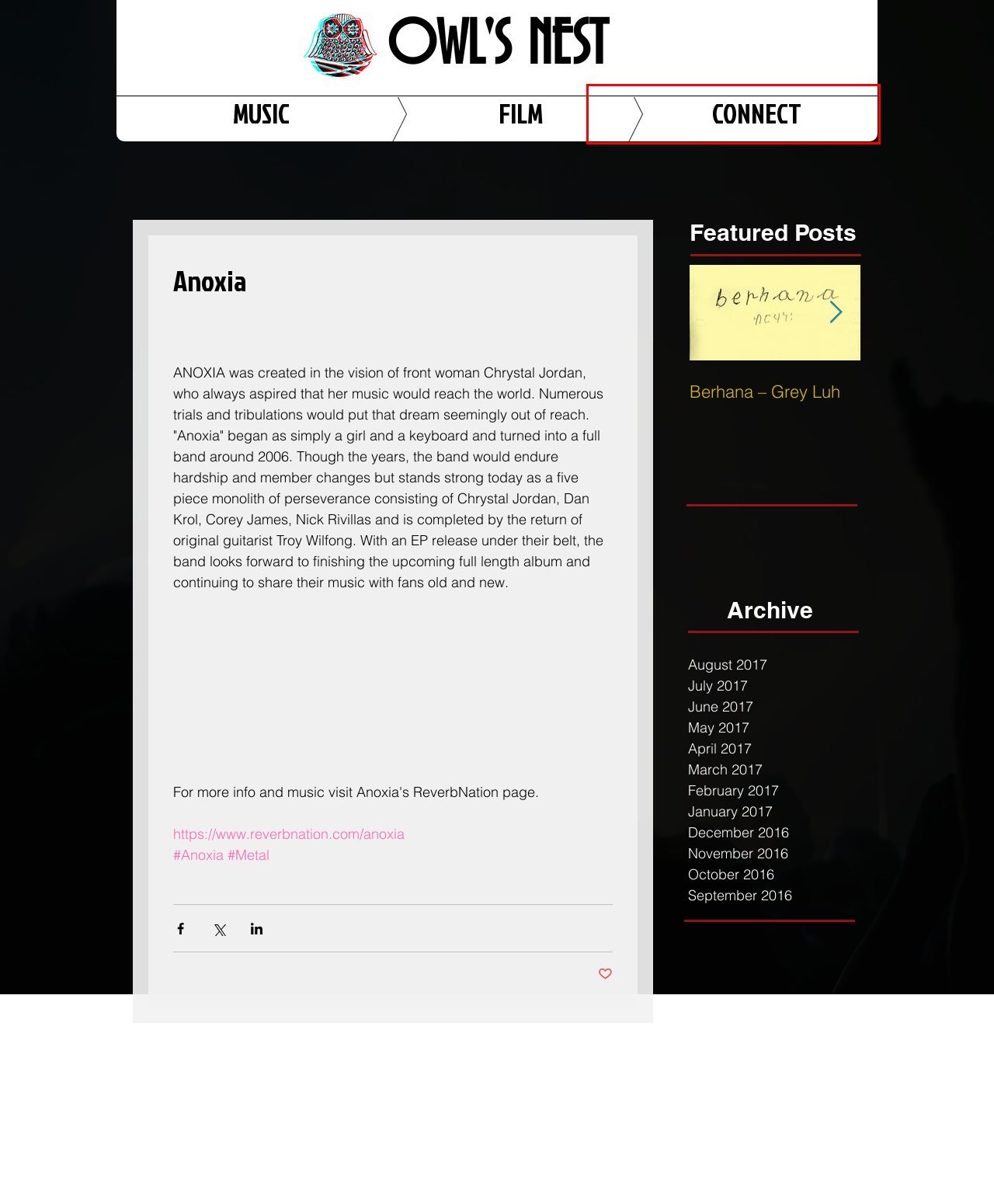Look at the given screenshot of a webpage with a red rectangle bounding box around a UI element. Pick the description that best matches the new webpage after clicking the element highlighted. The descriptions are:
A. June - 2017
B. CONNECT | Patchwork Dorothy
C. September - 2016
D. October - 2016
E. August - 2017
F. MUSIC | Patchwork Dorothy
G. Berhana – Grey Luh
H. #Anoxia

B